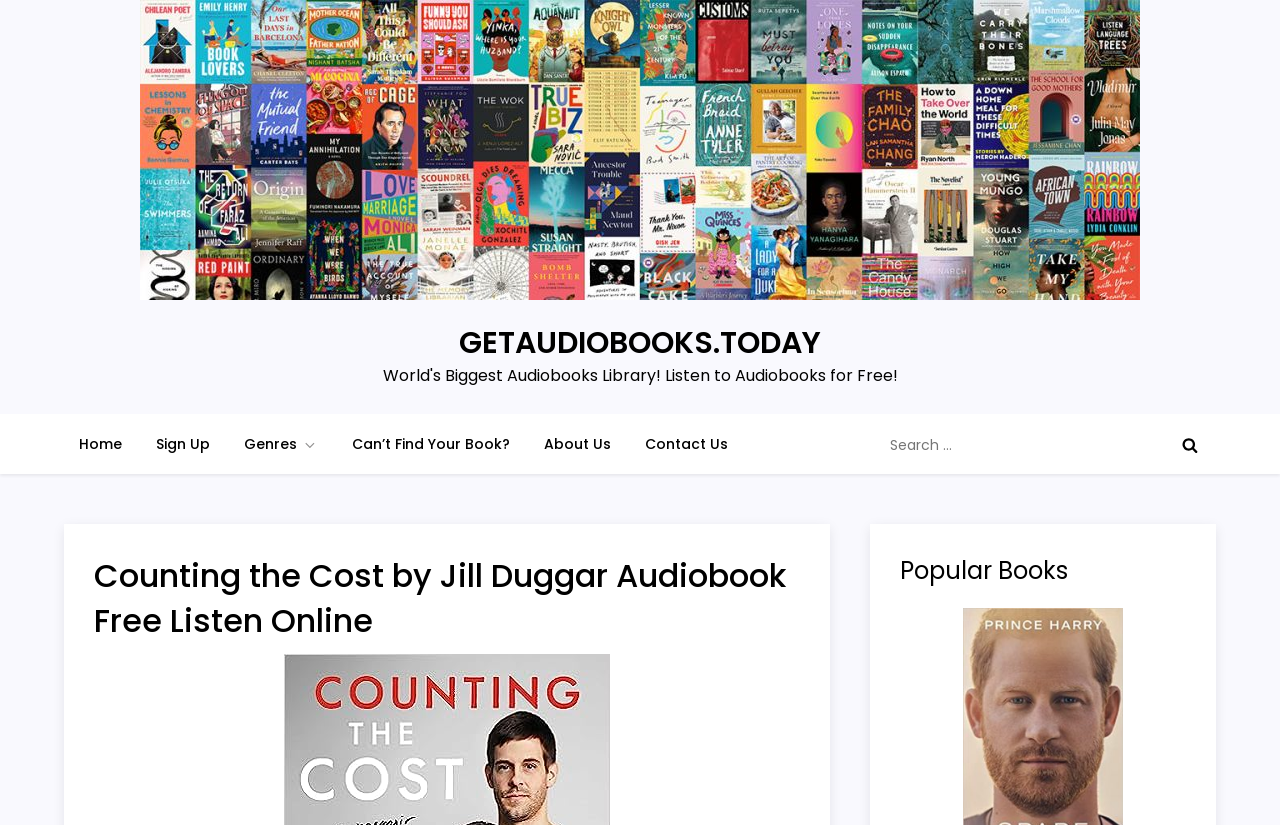Give a one-word or short-phrase answer to the following question: 
What is the purpose of the search box?

Search for books